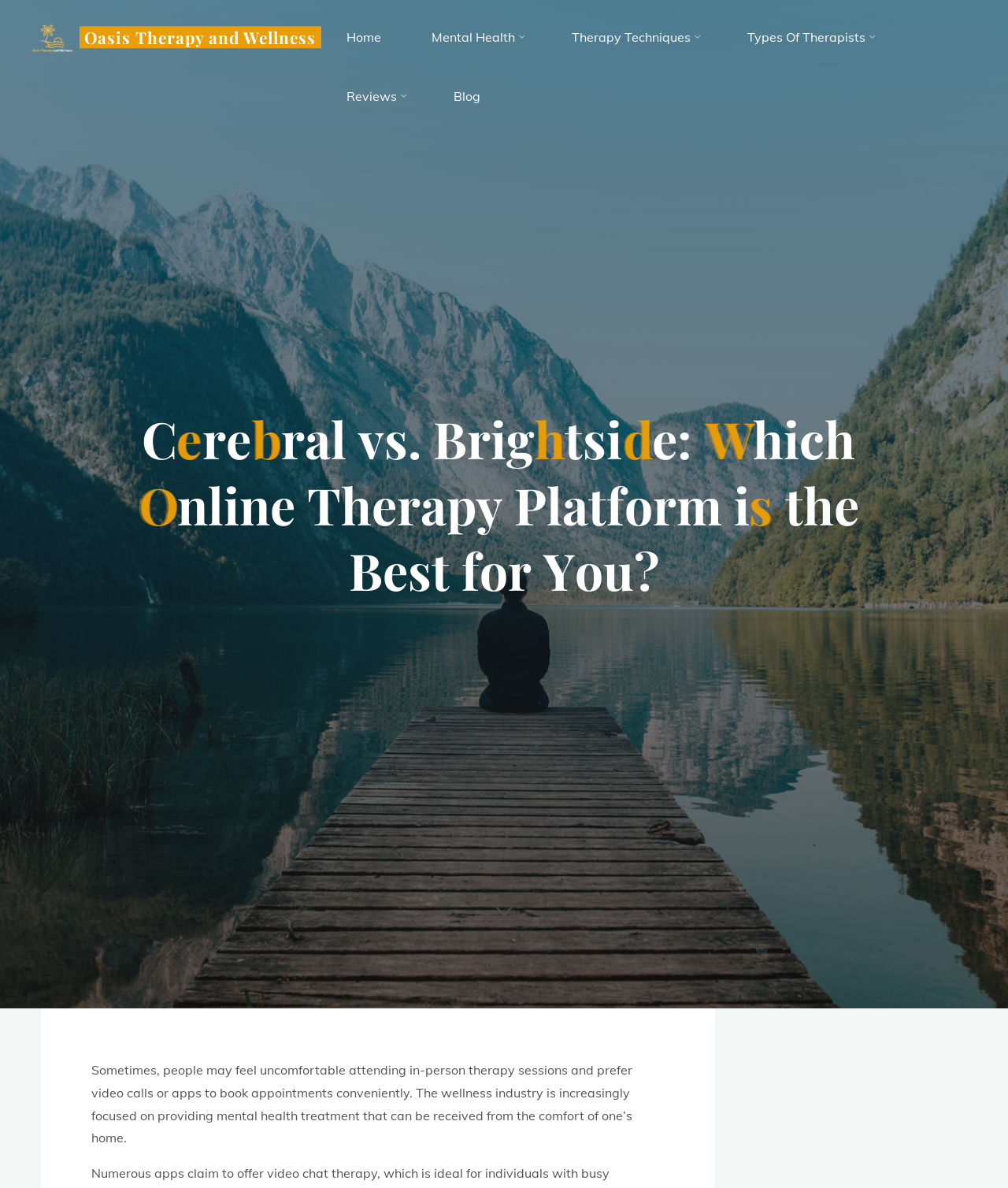Reply to the question with a brief word or phrase: What is the purpose of the 'Back to Top' link?

To go back to the top of the page